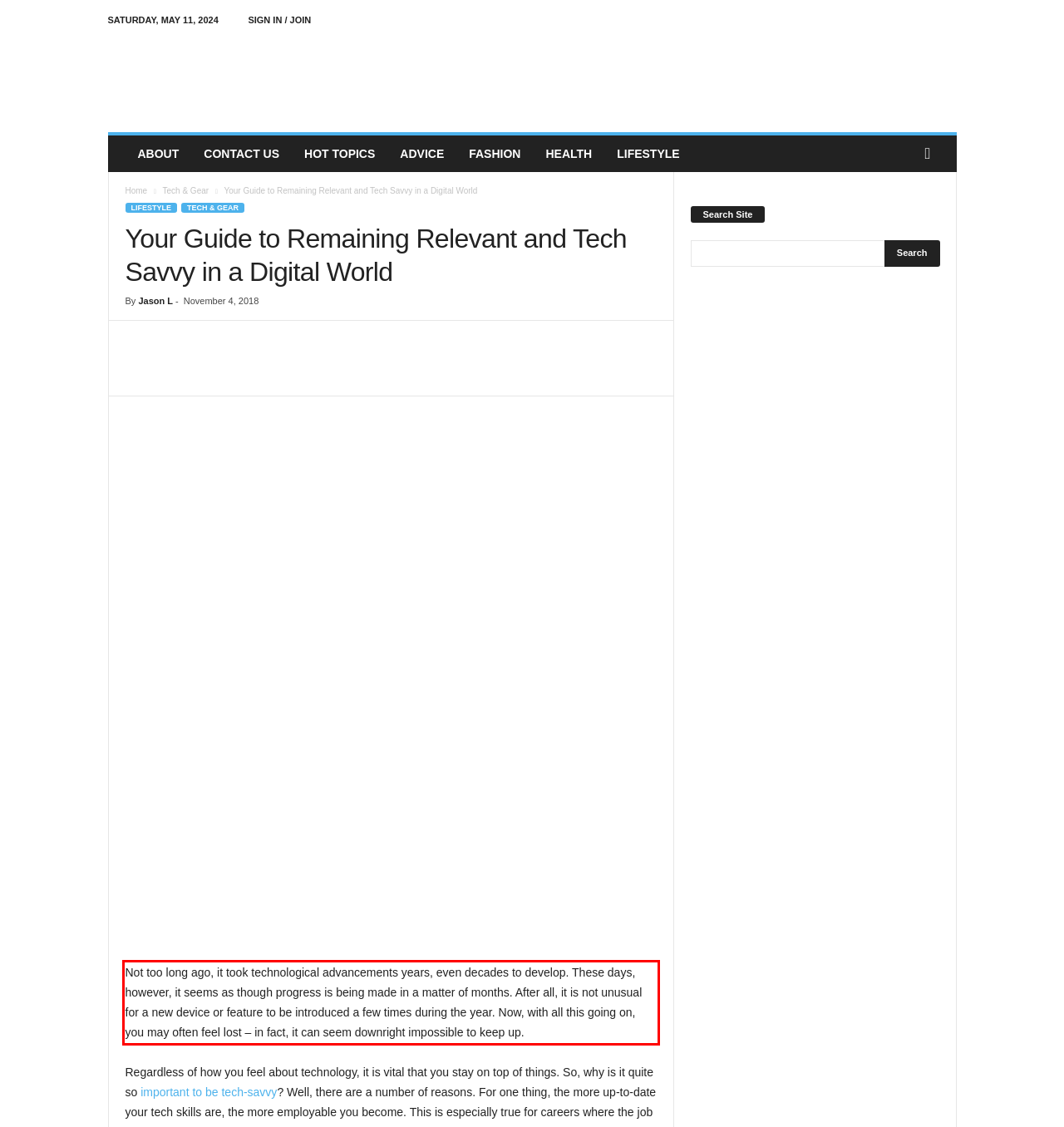You are given a screenshot showing a webpage with a red bounding box. Perform OCR to capture the text within the red bounding box.

Not too long ago, it took technological advancements years, even decades to develop. These days, however, it seems as though progress is being made in a matter of months. After all, it is not unusual for a new device or feature to be introduced a few times during the year. Now, with all this going on, you may often feel lost – in fact, it can seem downright impossible to keep up.